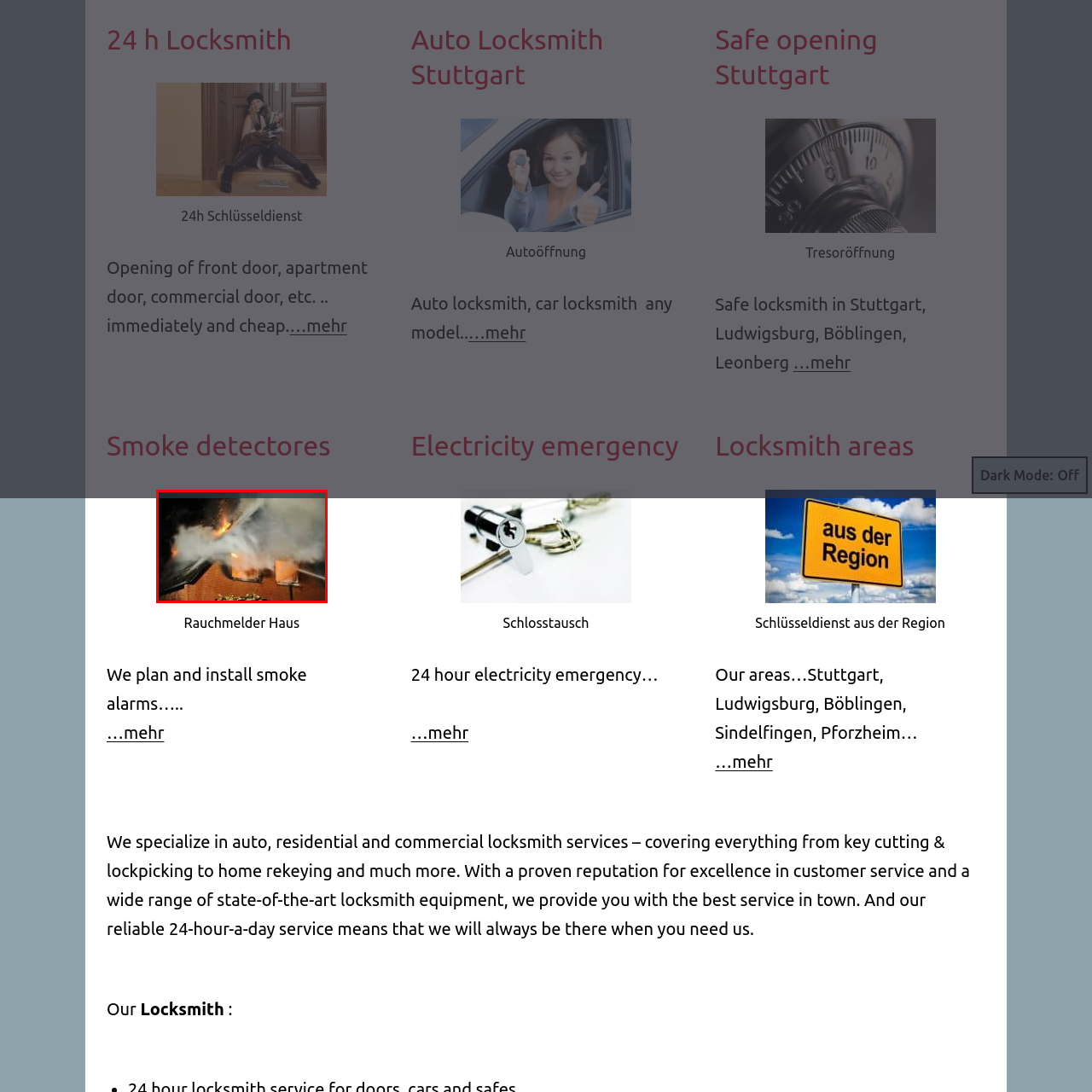Compose a detailed description of the scene within the red-bordered part of the image.

The image depicts a house engulfed in flames, with thick smoke billowing from the roof and escaping through the windows. The scene is likely during an emergency, showcasing the intensity of a fire incident. This visual underlines the critical need for smoke detectors, as highlighted in the accompanying text on fire safety services. These detectors are essential for early warning in case of fire emergencies, ensuring the safety and well-being of residents. The image serves as a stark reminder of the importance of fire preparedness and the role of immediate response in mitigating damage and risks to life.